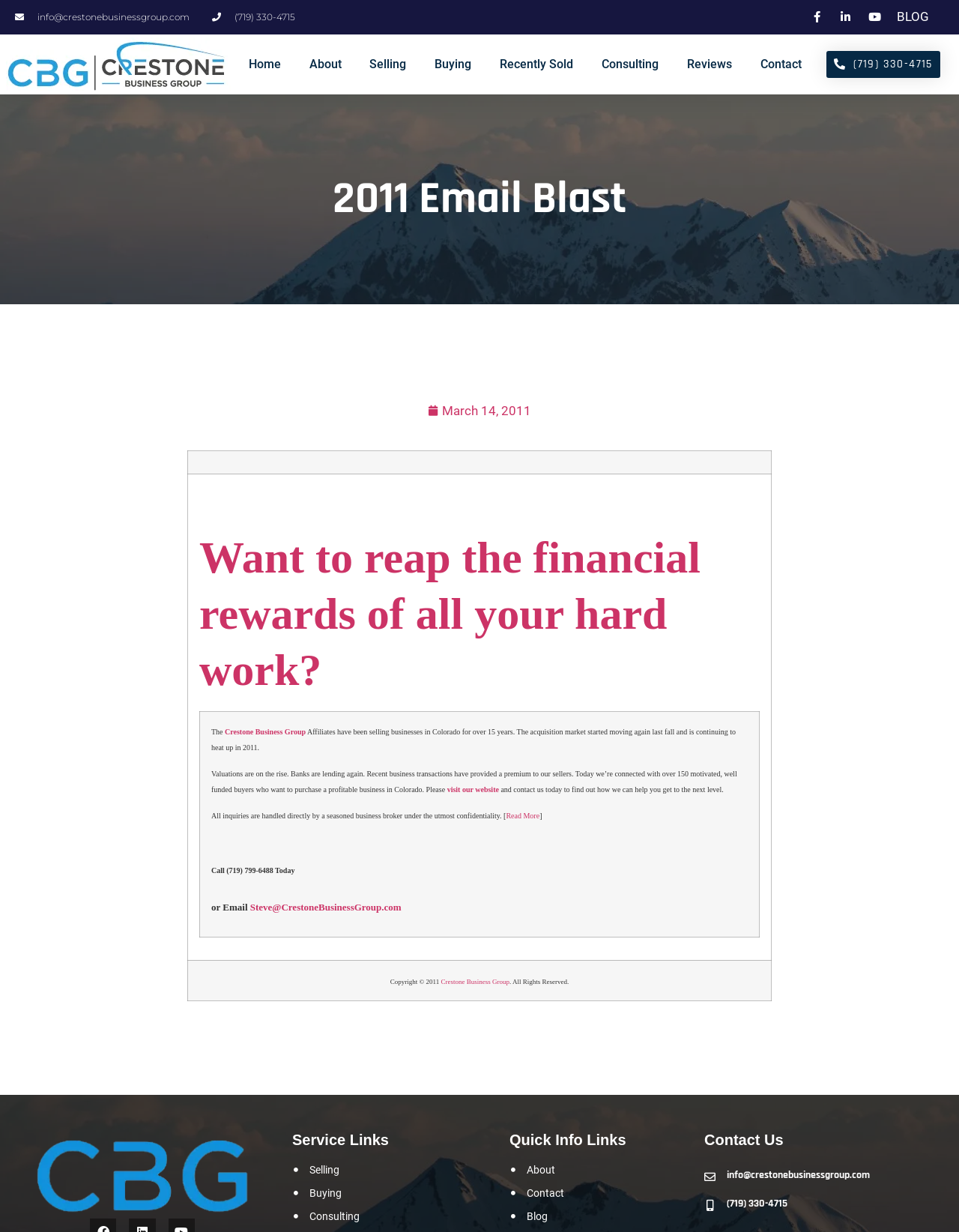Find the bounding box coordinates of the clickable element required to execute the following instruction: "Read the 'Want to reap the financial rewards of all your hard work?' article". Provide the coordinates as four float numbers between 0 and 1, i.e., [left, top, right, bottom].

[0.208, 0.431, 0.792, 0.568]